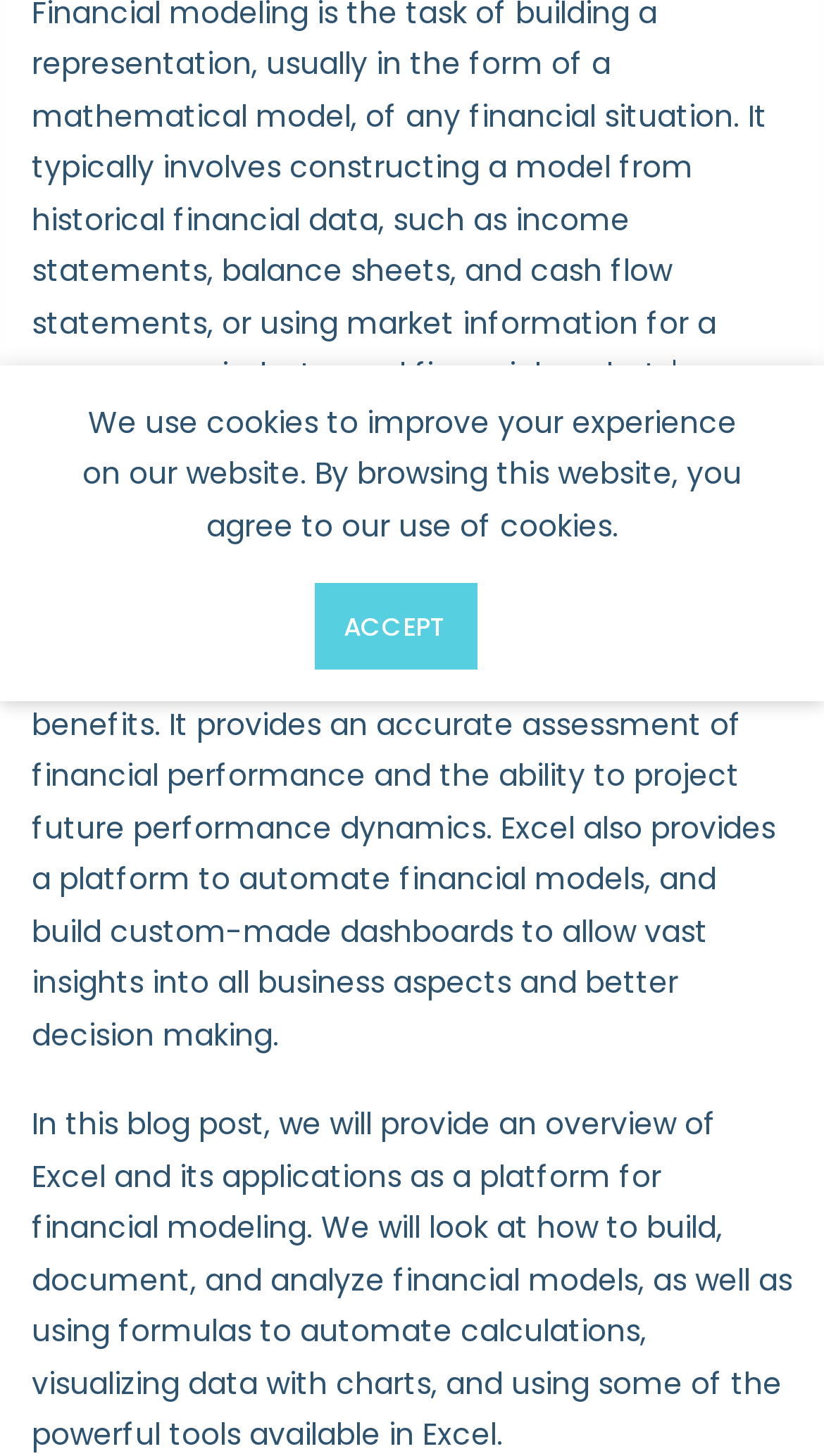Calculate the bounding box coordinates for the UI element based on the following description: "0Cart". Ensure the coordinates are four float numbers between 0 and 1, i.e., [left, top, right, bottom].

[0.013, 0.409, 0.338, 0.474]